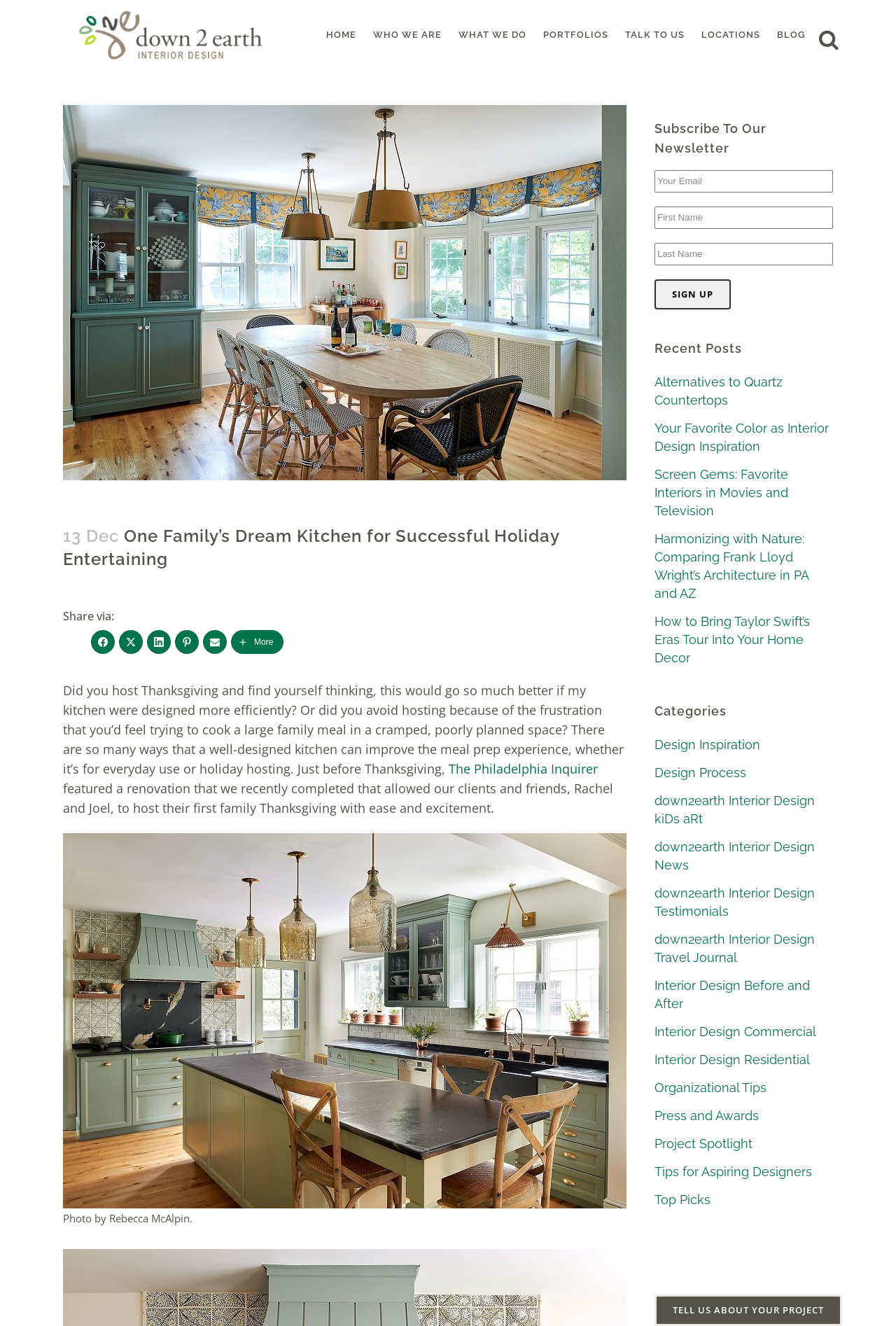Determine the bounding box coordinates of the region I should click to achieve the following instruction: "View '12.13.1 View LDAP domains'". Ensure the bounding box coordinates are four float numbers between 0 and 1, i.e., [left, top, right, bottom].

None